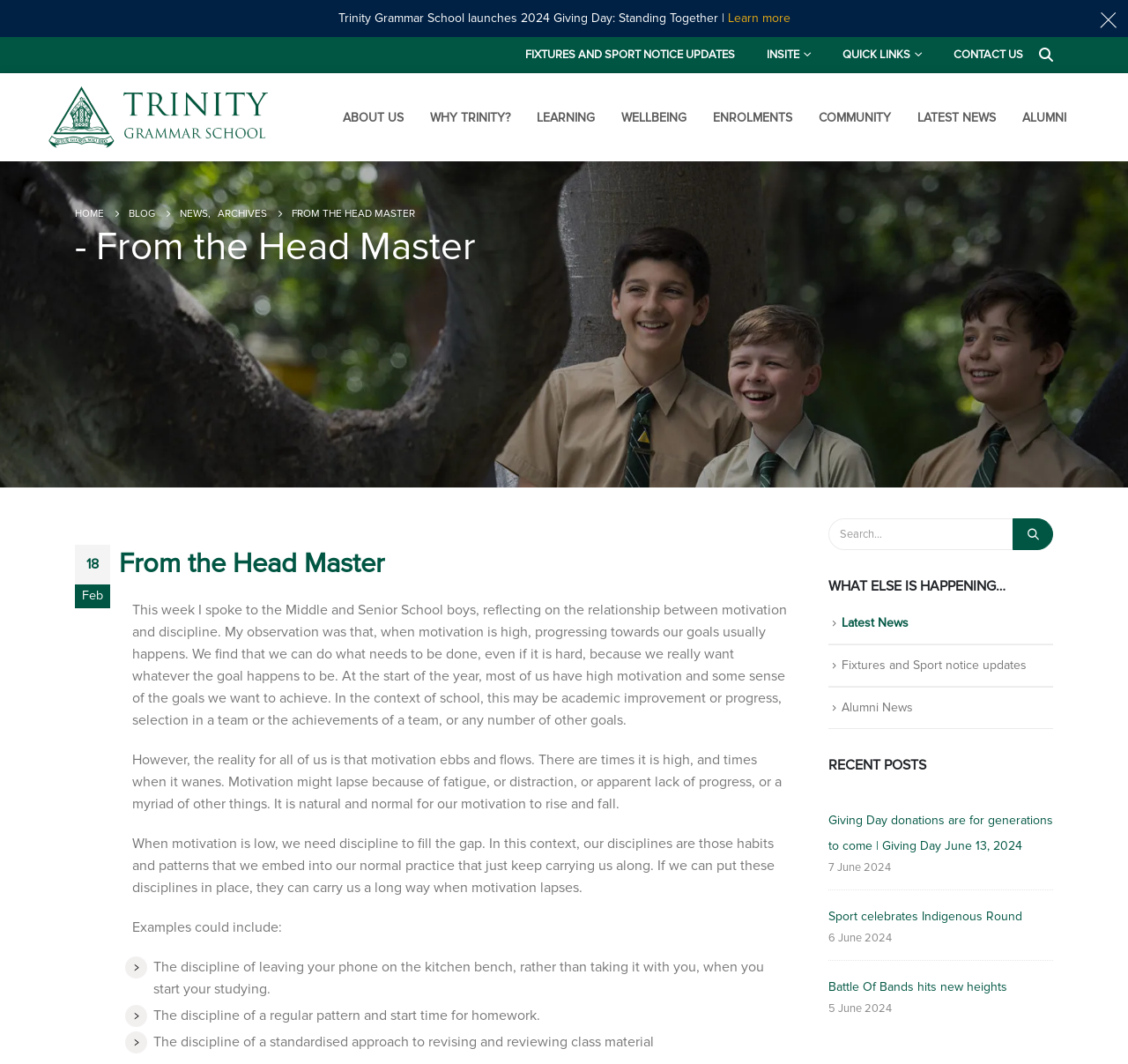Locate the bounding box coordinates of the clickable element to fulfill the following instruction: "Search for something". Provide the coordinates as four float numbers between 0 and 1 in the format [left, top, right, bottom].

[0.734, 0.487, 0.898, 0.517]